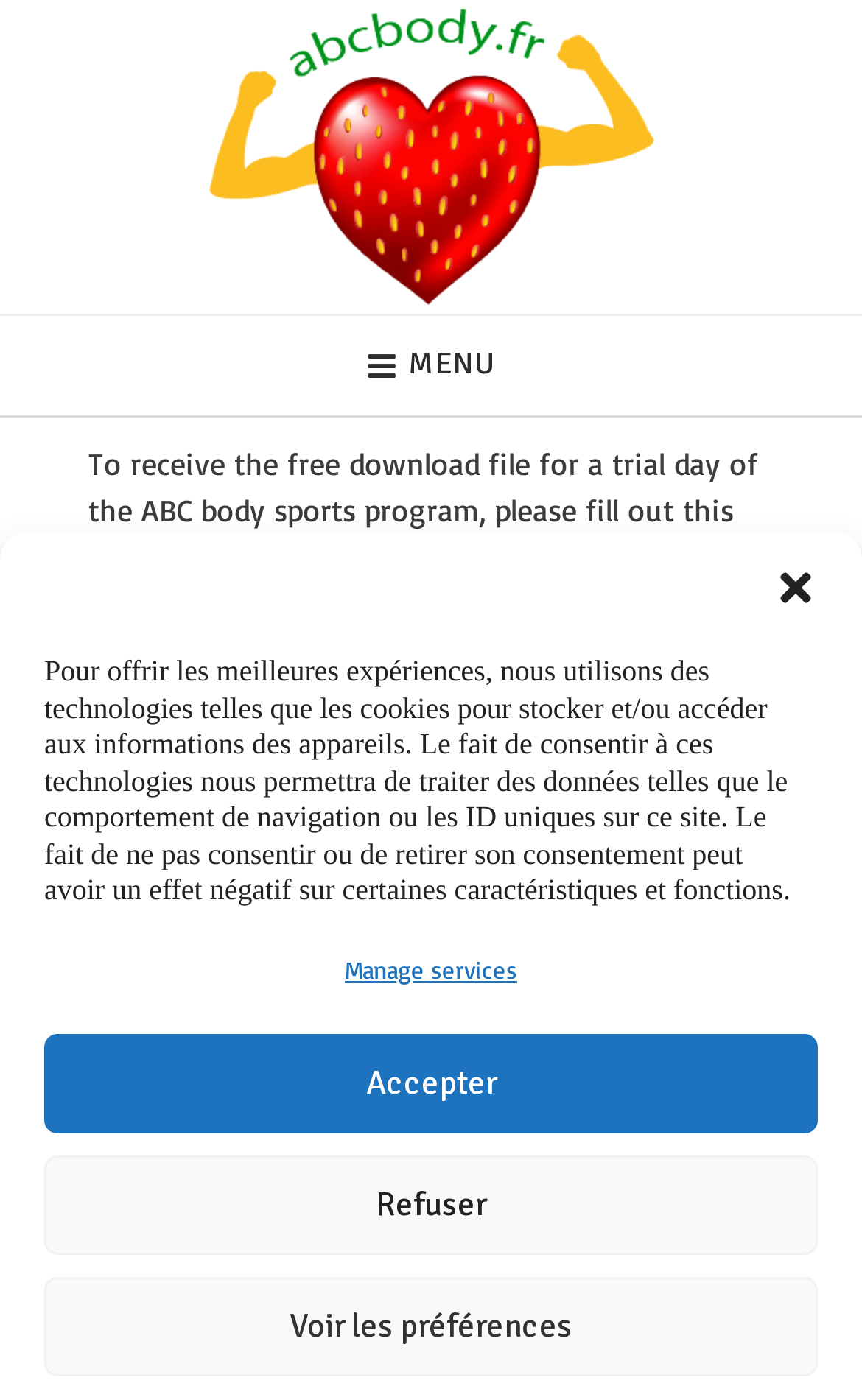Please locate the clickable area by providing the bounding box coordinates to follow this instruction: "Click the MENU button".

[0.0, 0.233, 1.0, 0.291]